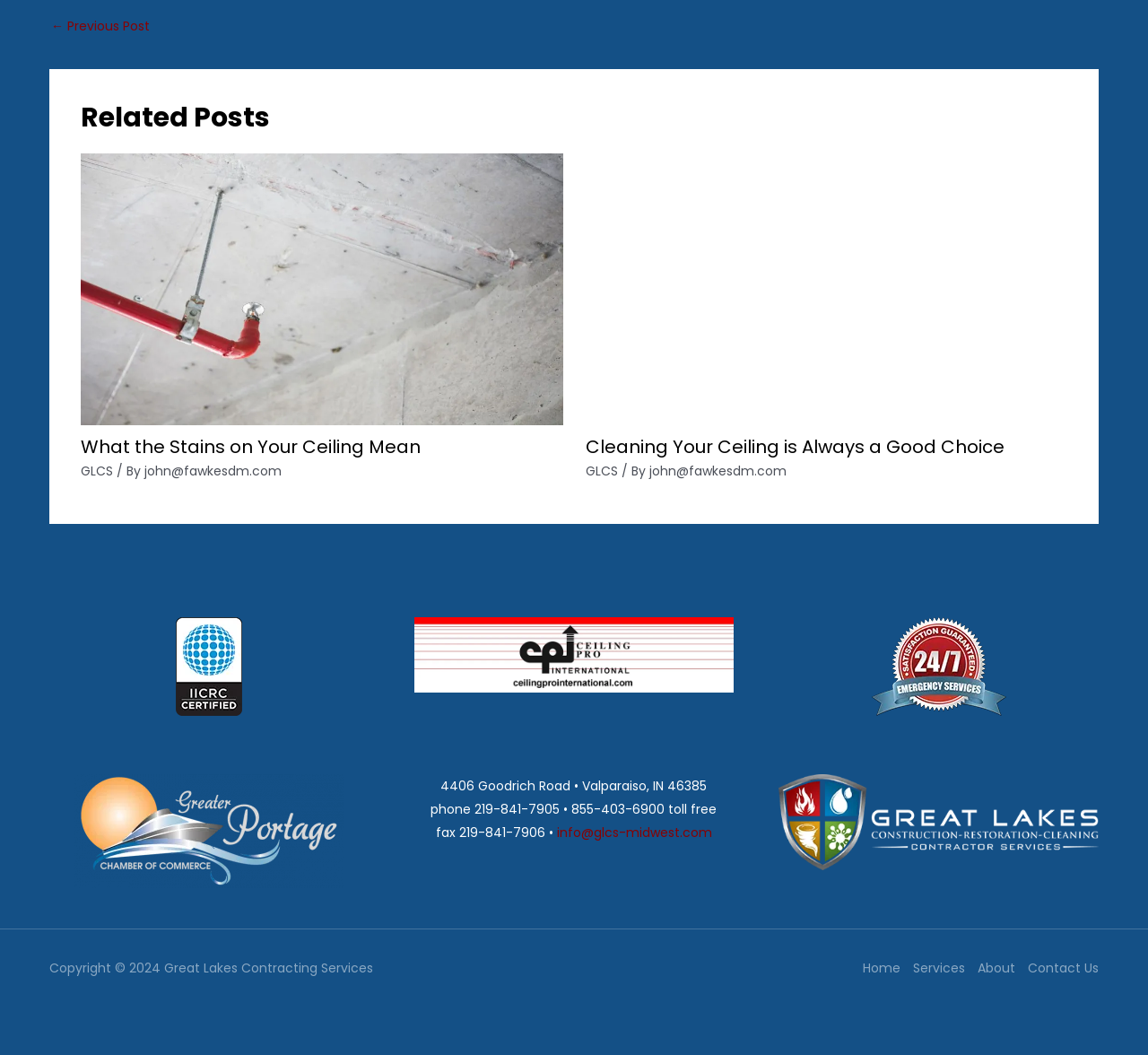What is the title of the first related post?
Provide a concise answer using a single word or phrase based on the image.

What the Stains on Your Ceiling Mean